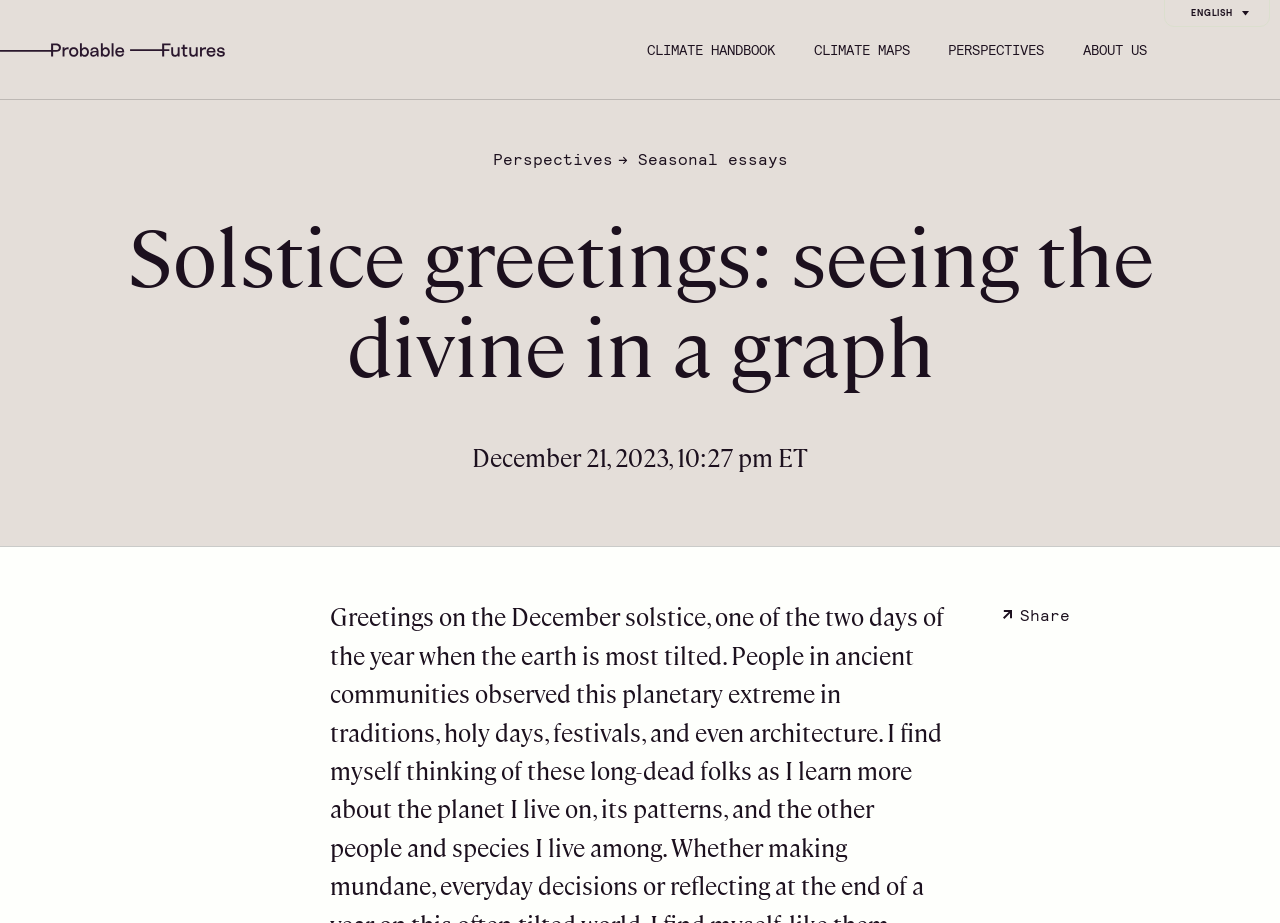For the following element description, predict the bounding box coordinates in the format (top-left x, top-left y, bottom-right x, bottom-right y). All values should be floating point numbers between 0 and 1. Description: Seasonal essays

[0.498, 0.161, 0.615, 0.182]